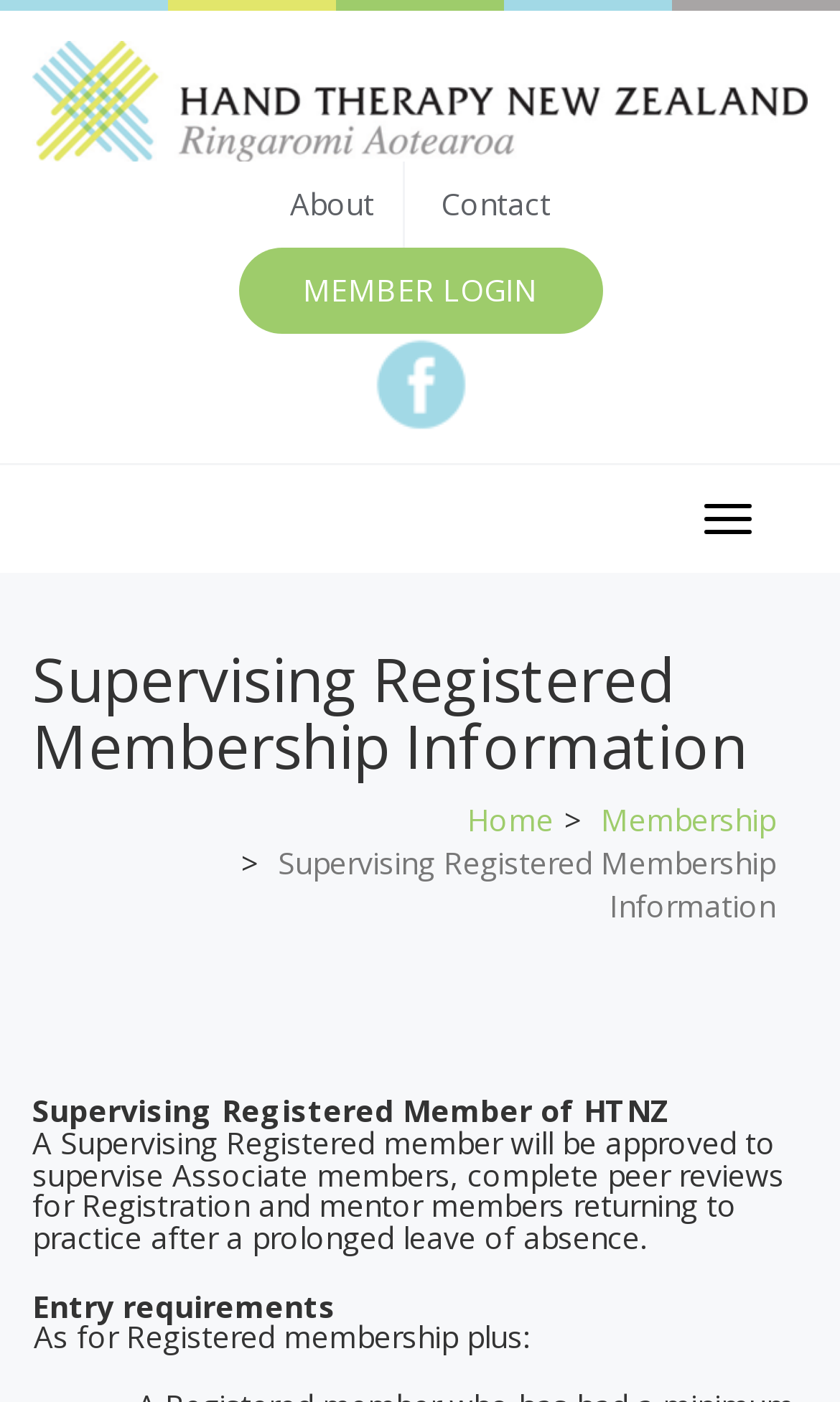Articulate a detailed summary of the webpage's content and design.

The webpage provides information on how to become a Supervising Member of HTNZ. At the top, there are several links, including an empty link, "About", "Contact", "MEMBER LOGIN", and "Facebook", which has an accompanying Facebook icon. A "Toggle navigation" button is located on the right side of the top section.

Below the top section, a heading "Supervising Registered Membership Information" is prominently displayed. A breadcrumb navigation menu is situated underneath, containing links to "Home" and "Membership".

The main content of the webpage starts with a brief introduction to Supervising Registered Membership, stating that a Supervising Registered member will be approved to supervise Associate members, complete peer reviews for Registration, and mentor members returning to practice after a prolonged leave of absence.

Following this introduction, the webpage outlines the entry requirements for Supervising Registered membership, which include the requirements for Registered membership plus additional criteria.